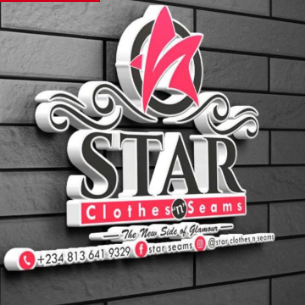Based on the image, give a detailed response to the question: What is the tagline of the brand?

The tagline of the brand is 'The New Side of Glamour', which encapsulates the brand's mission to offer stylish clothing and services, reflecting their commitment to quality and trend-conscious fashion.